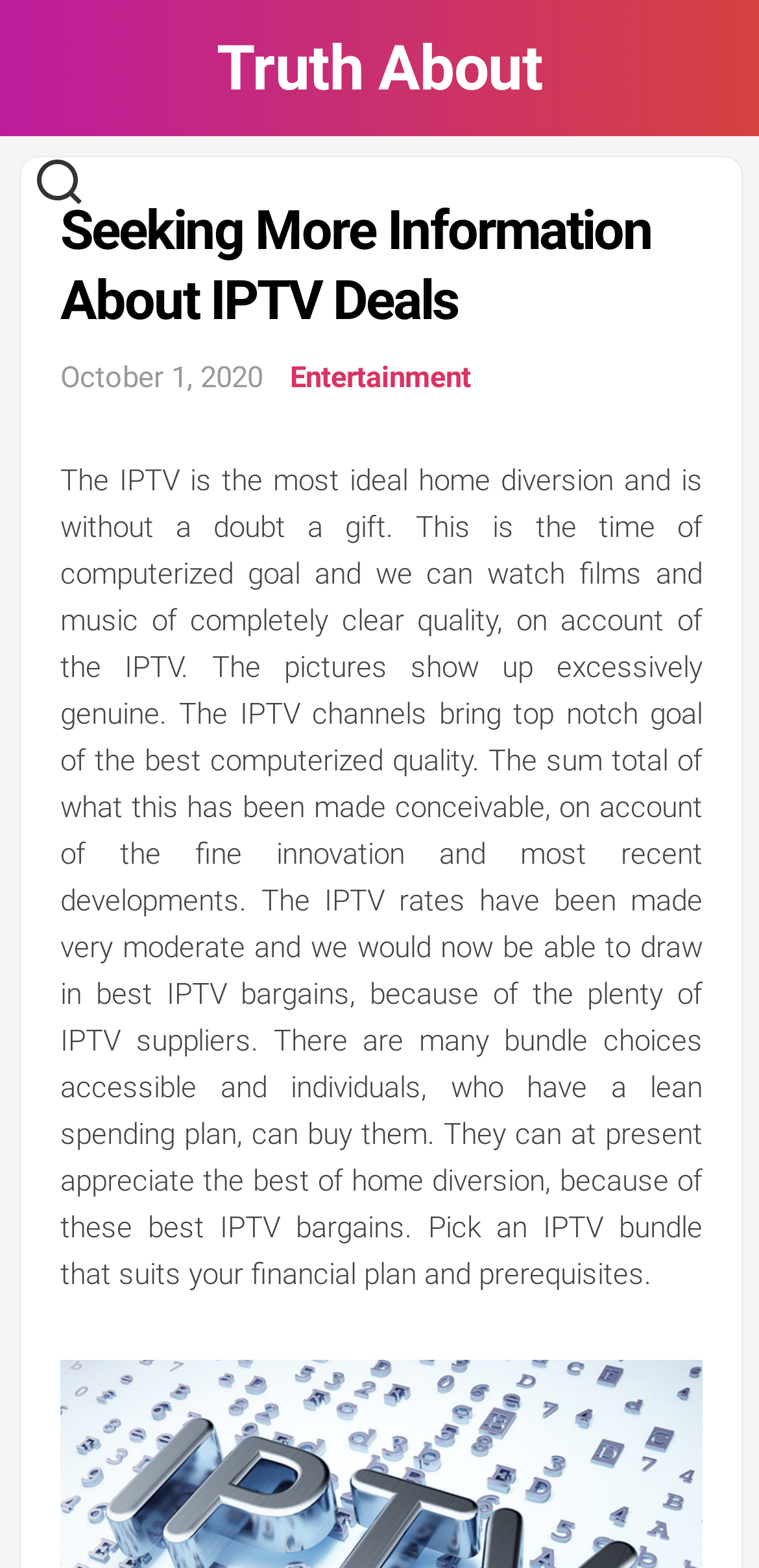What is the category of the article?
Kindly offer a comprehensive and detailed response to the question.

I found the category of the article by looking at the link 'Entertainment' which is located below the main heading and next to the date of the article.